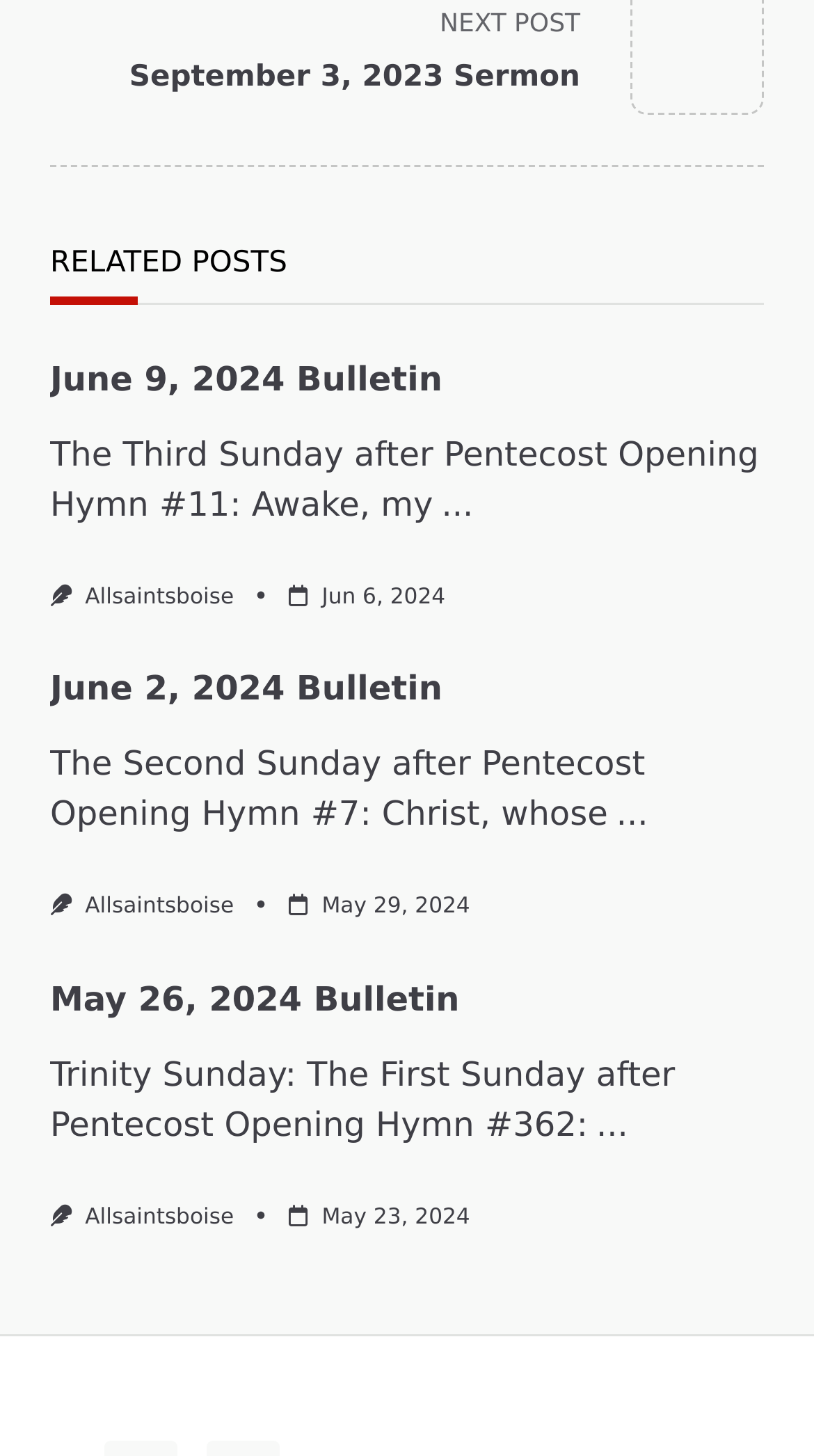How many bulletins are displayed on this webpage?
Using the image provided, answer with just one word or phrase.

3